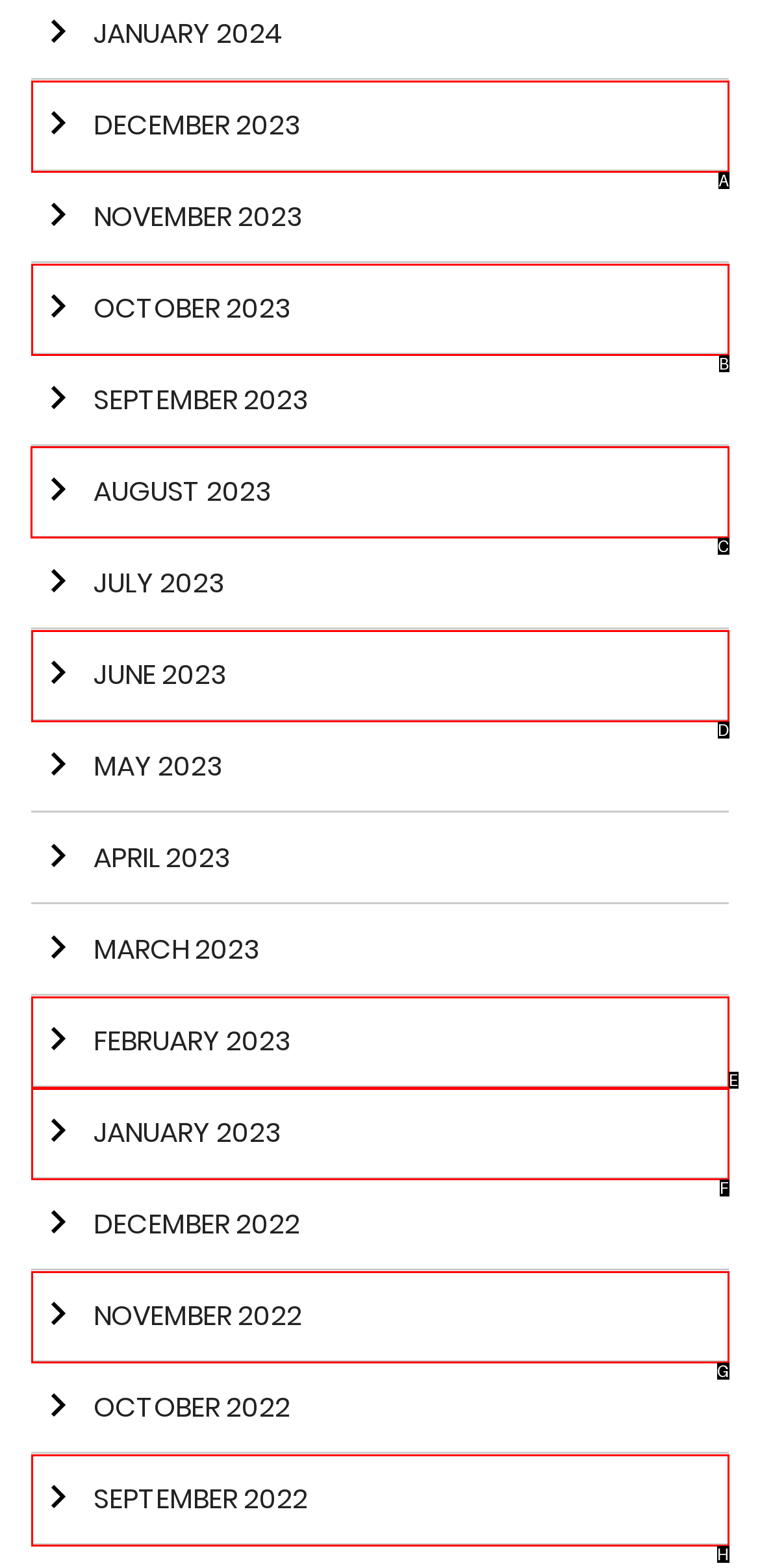Specify which HTML element I should click to complete this instruction: View August 2023 Answer with the letter of the relevant option.

C